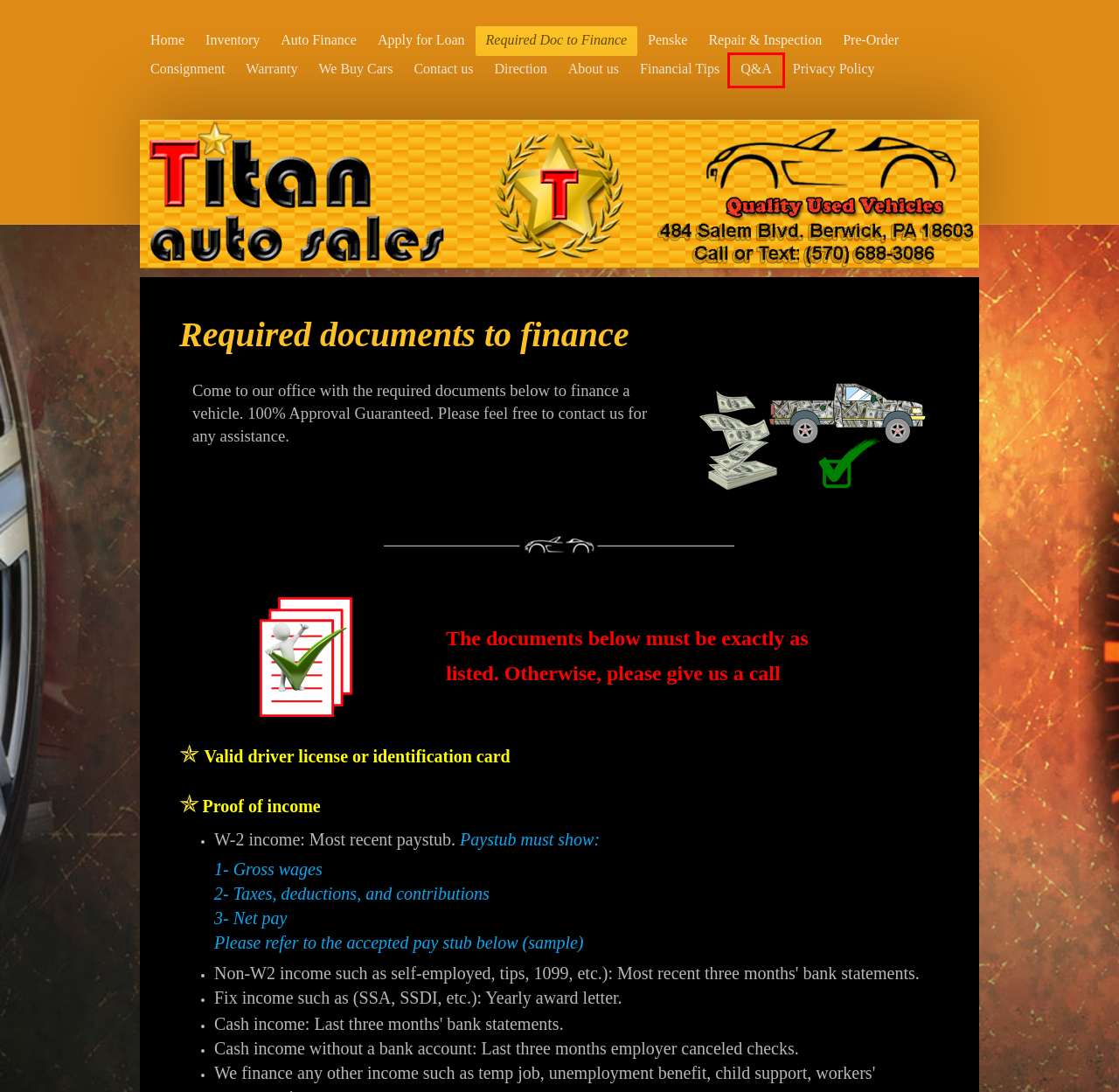Consider the screenshot of a webpage with a red bounding box and select the webpage description that best describes the new page that appears after clicking the element inside the red box. Here are the candidates:
A. http://www.titanautopa.com/ - Q&A
B. http://www.titanautopa.com/ - Consignment
C. http://www.titanautopa.com/ - Warranty
D. http://www.titanautopa.com/ - Pre-Order
E. Finance a car - No credit Bad credit No problem Used car financing Used car loans All R Approved
F. http://www.titanautopa.com/ - Privacy Policy
G. http://www.titanautopa.com/ - Financial Tips
H. http://www.titanautopa.com/ - Contact us

A